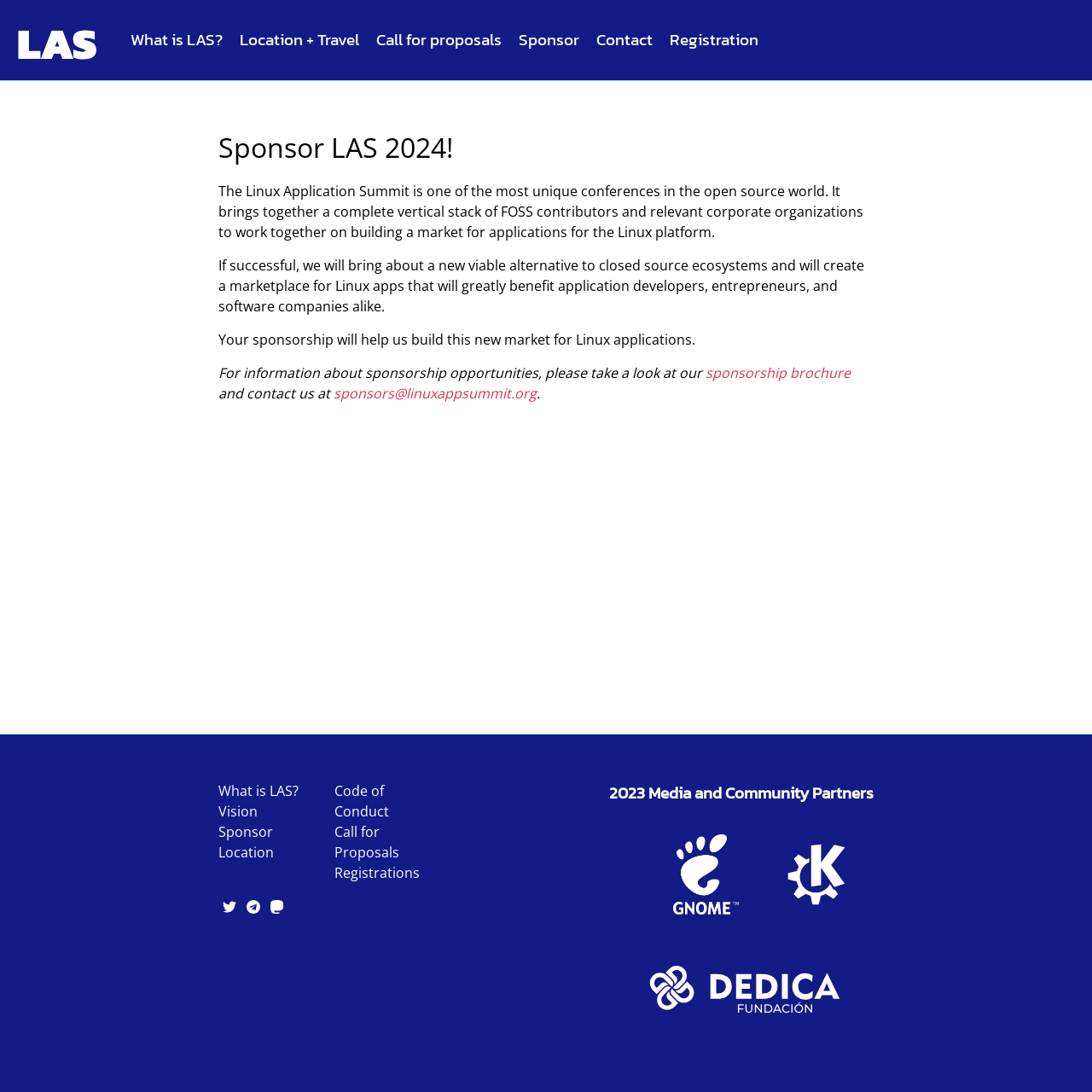Highlight the bounding box coordinates of the region I should click on to meet the following instruction: "Search for blog posts".

None